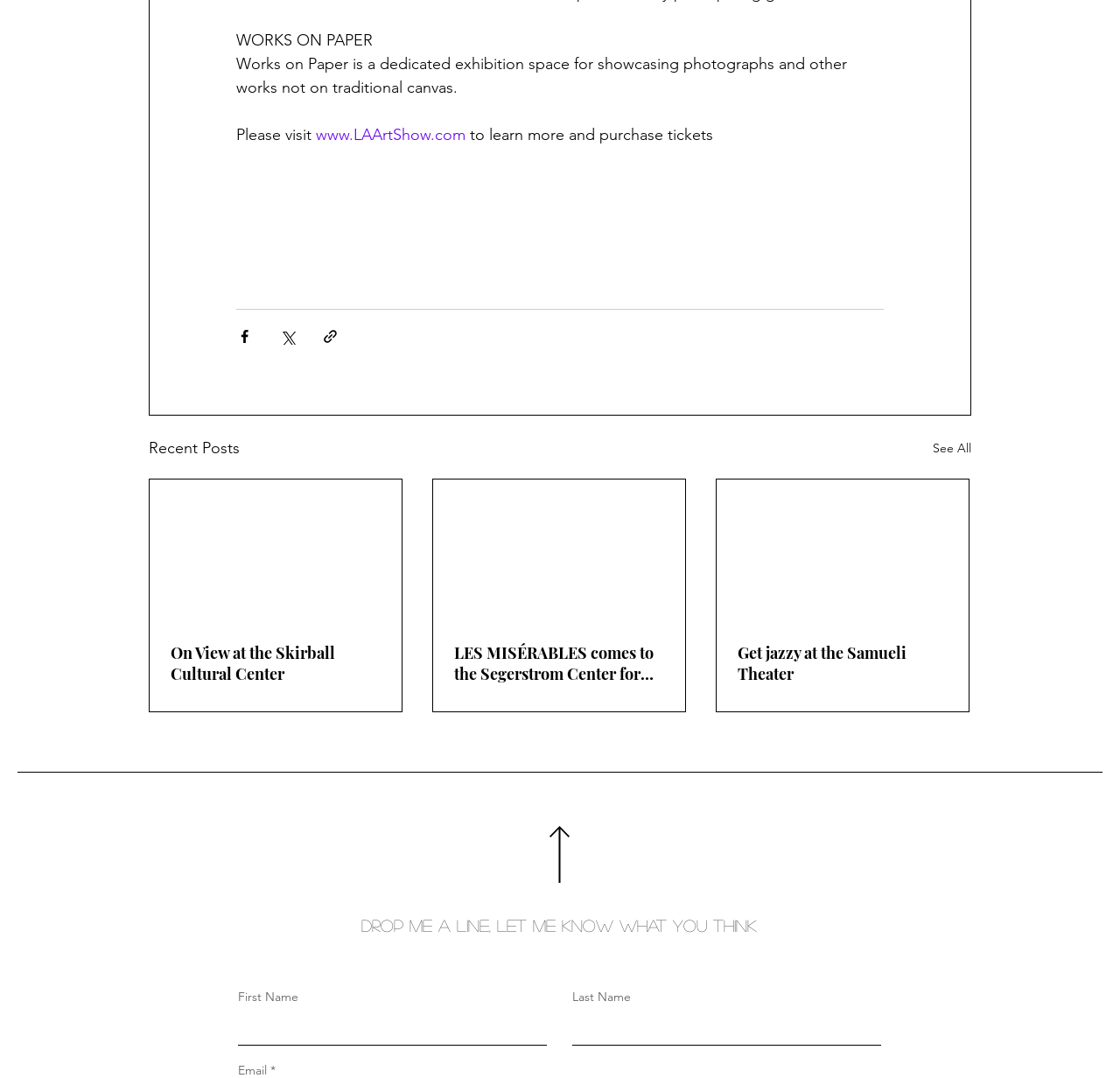Using floating point numbers between 0 and 1, provide the bounding box coordinates in the format (top-left x, top-left y, bottom-right x, bottom-right y). Locate the UI element described here: parent_node: Email * aria-describedby="email-notes" name="email"

None